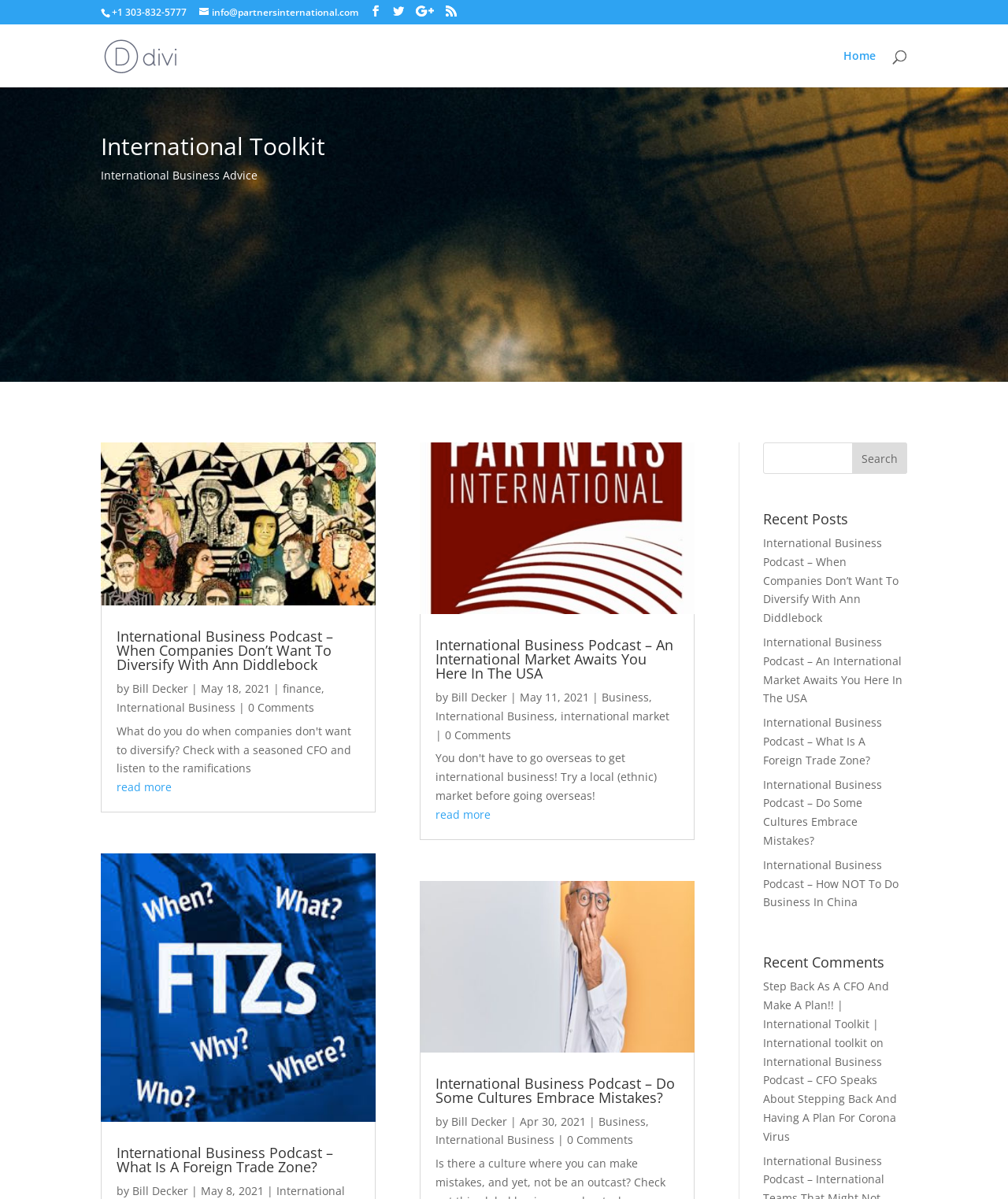Using the details in the image, give a detailed response to the question below:
What is the phone number on the webpage?

I found the phone number by looking at the static text element with the content '+1 303-832-5777' at the top of the webpage.